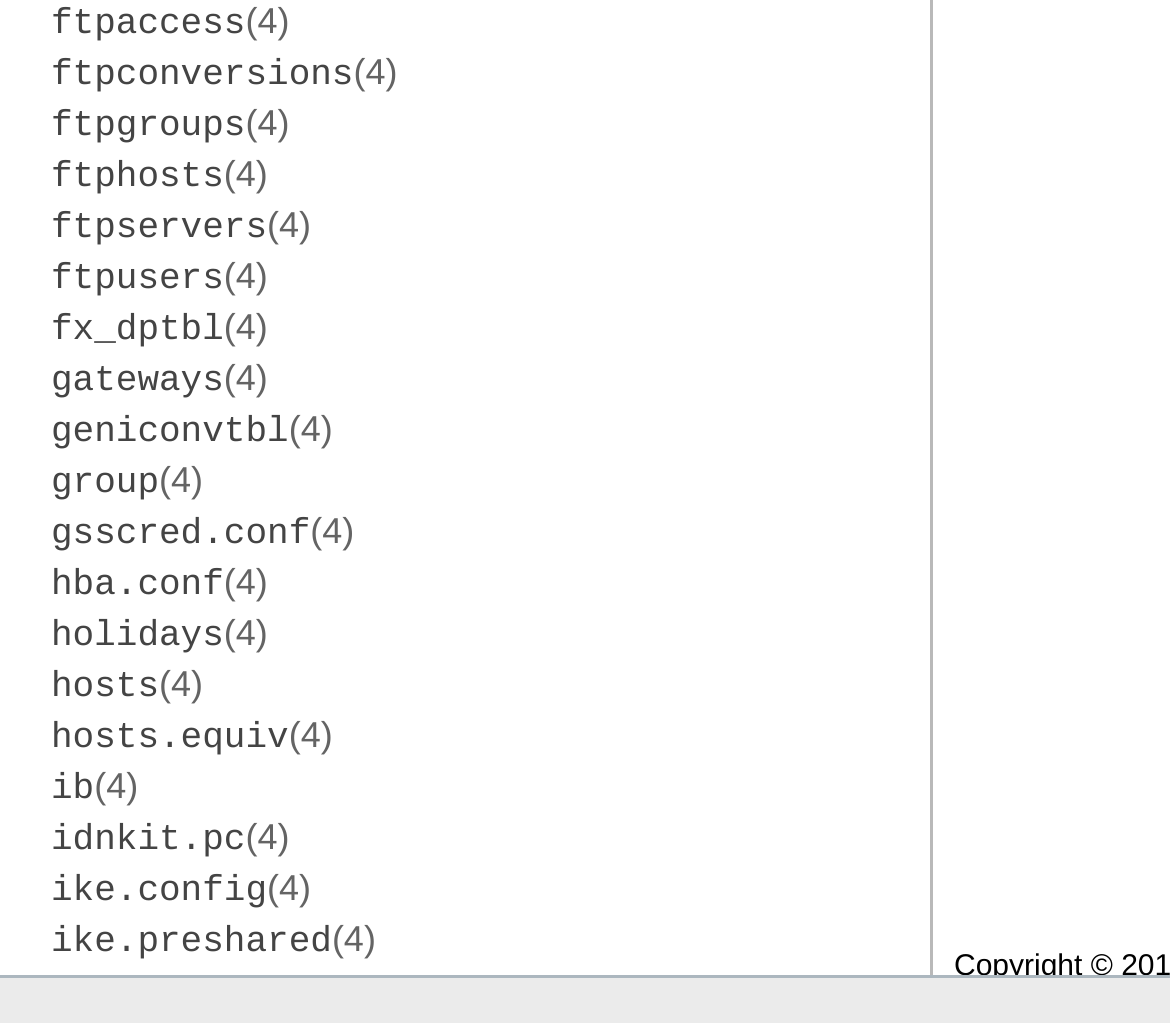Identify the bounding box coordinates for the element you need to click to achieve the following task: "access ftphosts information". The coordinates must be four float values ranging from 0 to 1, formatted as [left, top, right, bottom].

[0.044, 0.15, 0.229, 0.191]